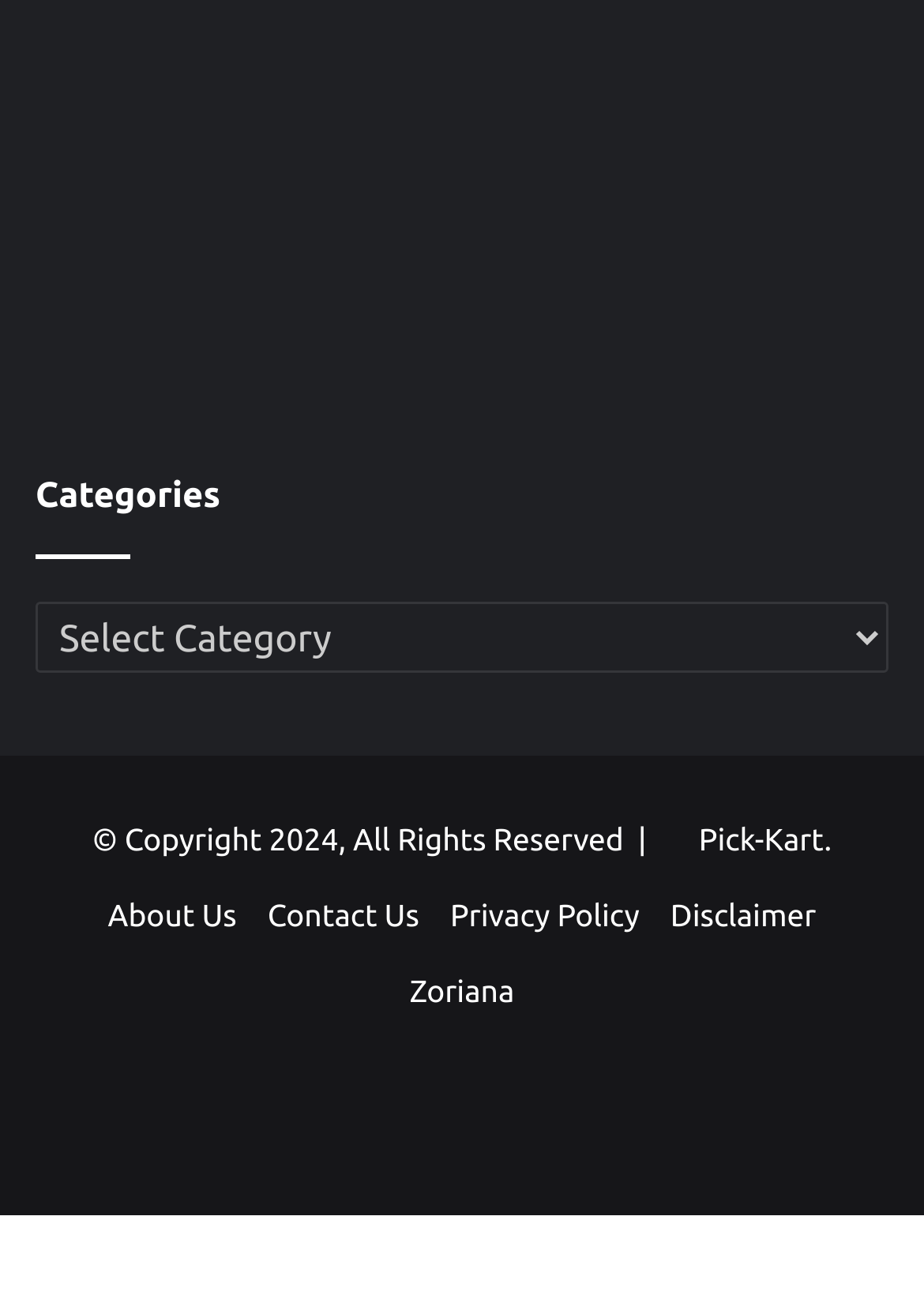Please identify the bounding box coordinates of the element's region that needs to be clicked to fulfill the following instruction: "Follow the website on Facebook". The bounding box coordinates should consist of four float numbers between 0 and 1, i.e., [left, top, right, bottom].

[0.254, 0.806, 0.377, 0.892]